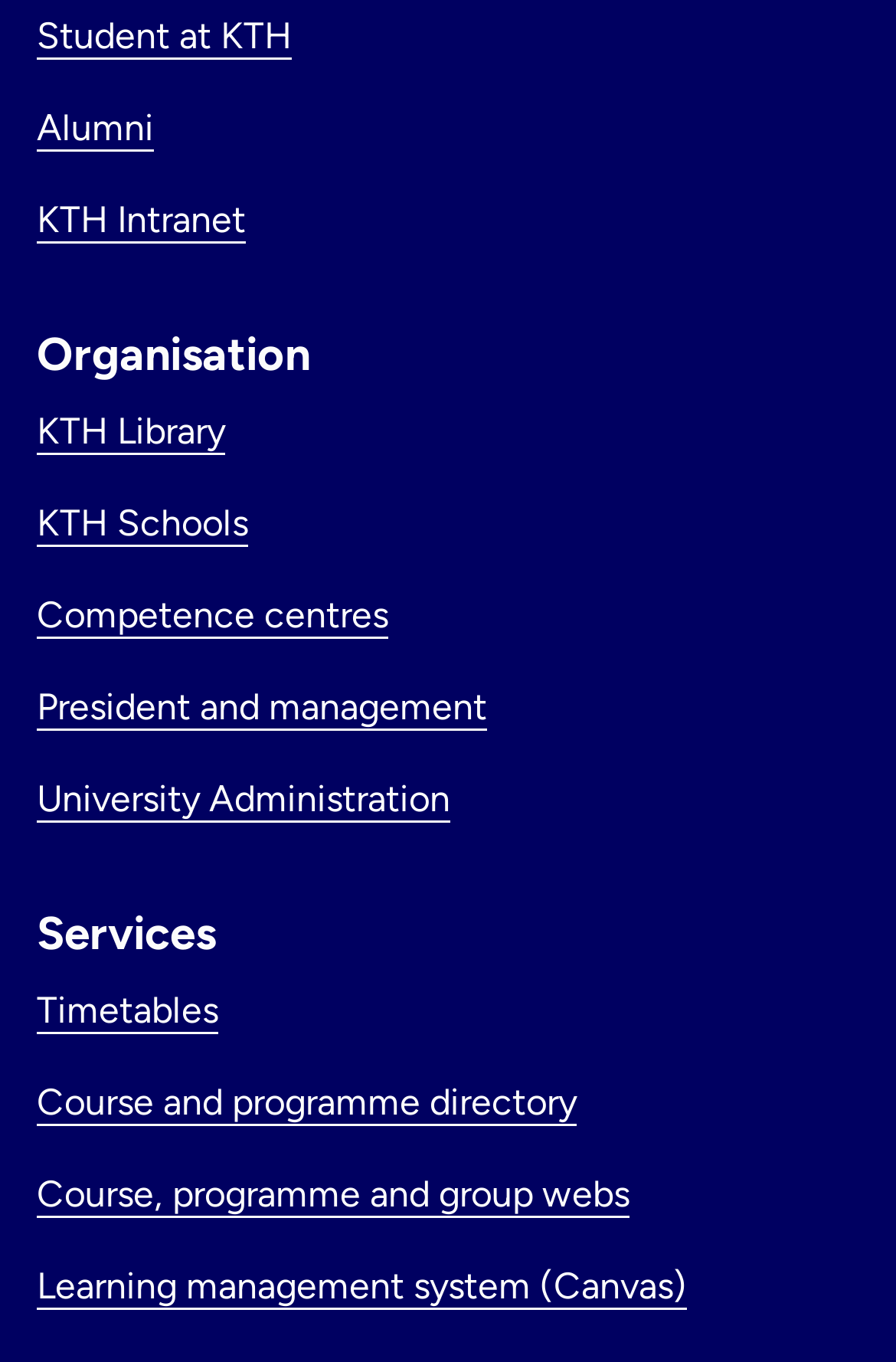Determine the bounding box coordinates for the area that should be clicked to carry out the following instruction: "View the Course and programme directory".

[0.041, 0.793, 0.644, 0.825]